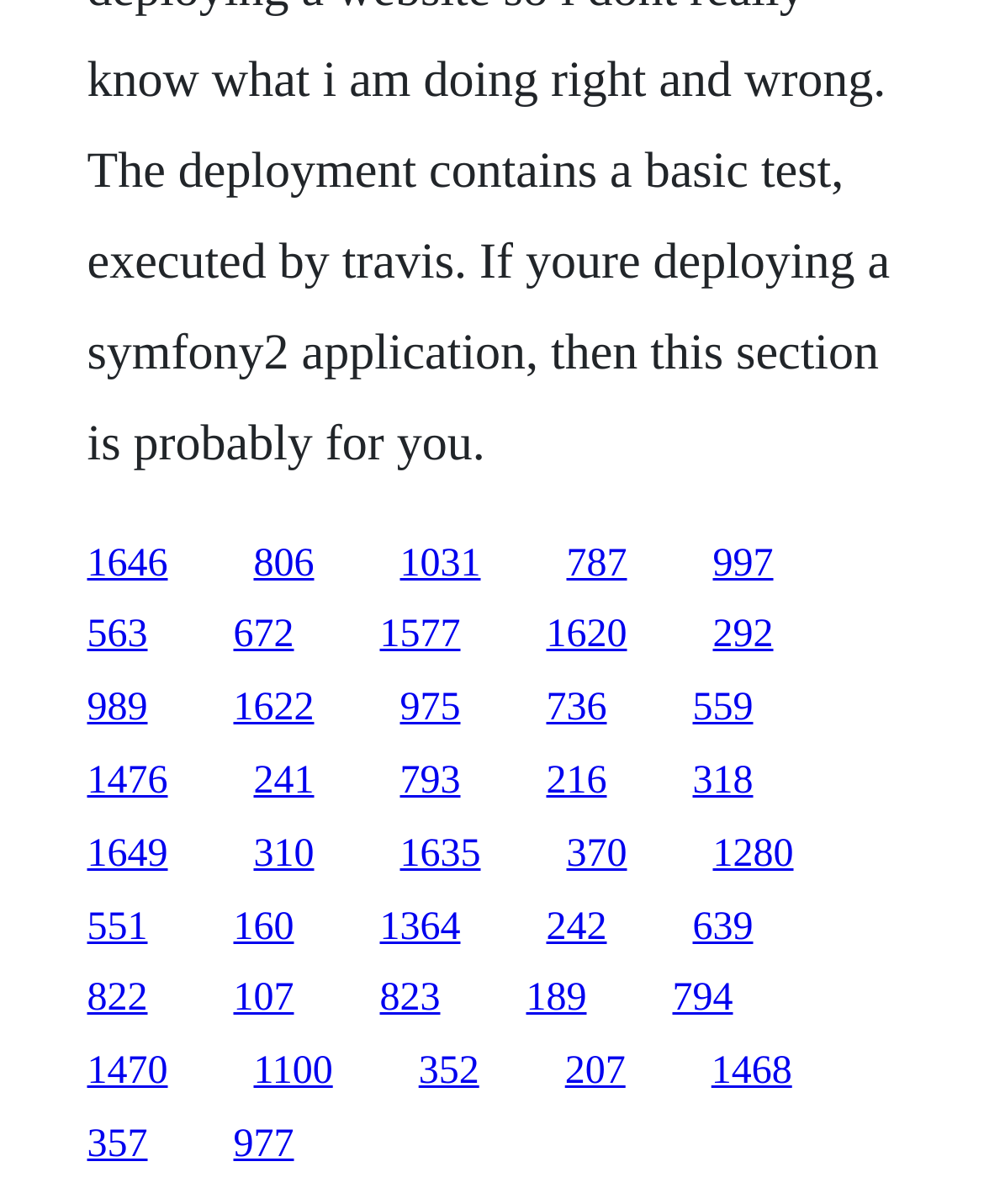Select the bounding box coordinates of the element I need to click to carry out the following instruction: "visit the third link".

[0.406, 0.45, 0.488, 0.486]